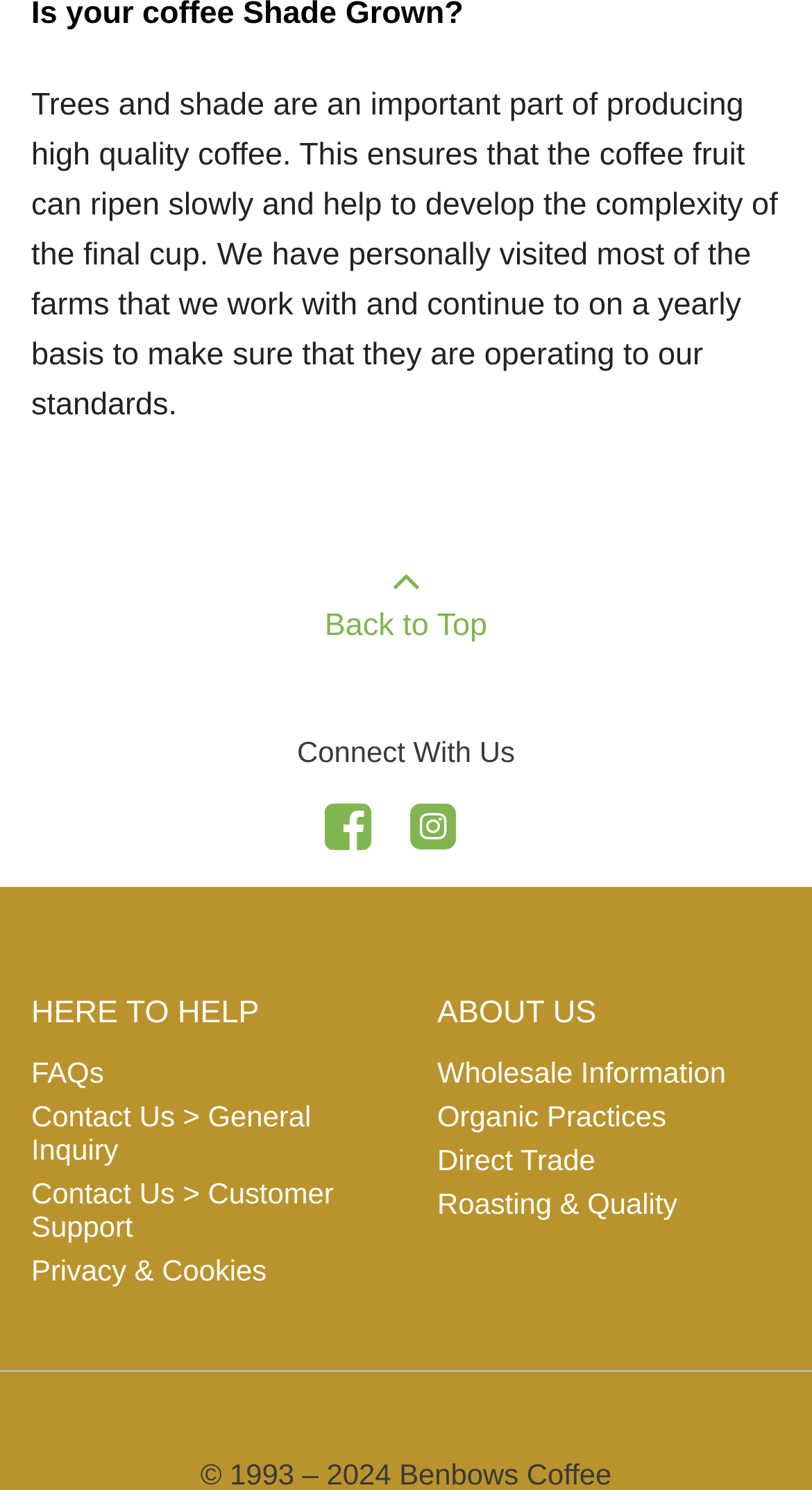Please respond to the question with a concise word or phrase:
What is the text of the first link?

Back to Top